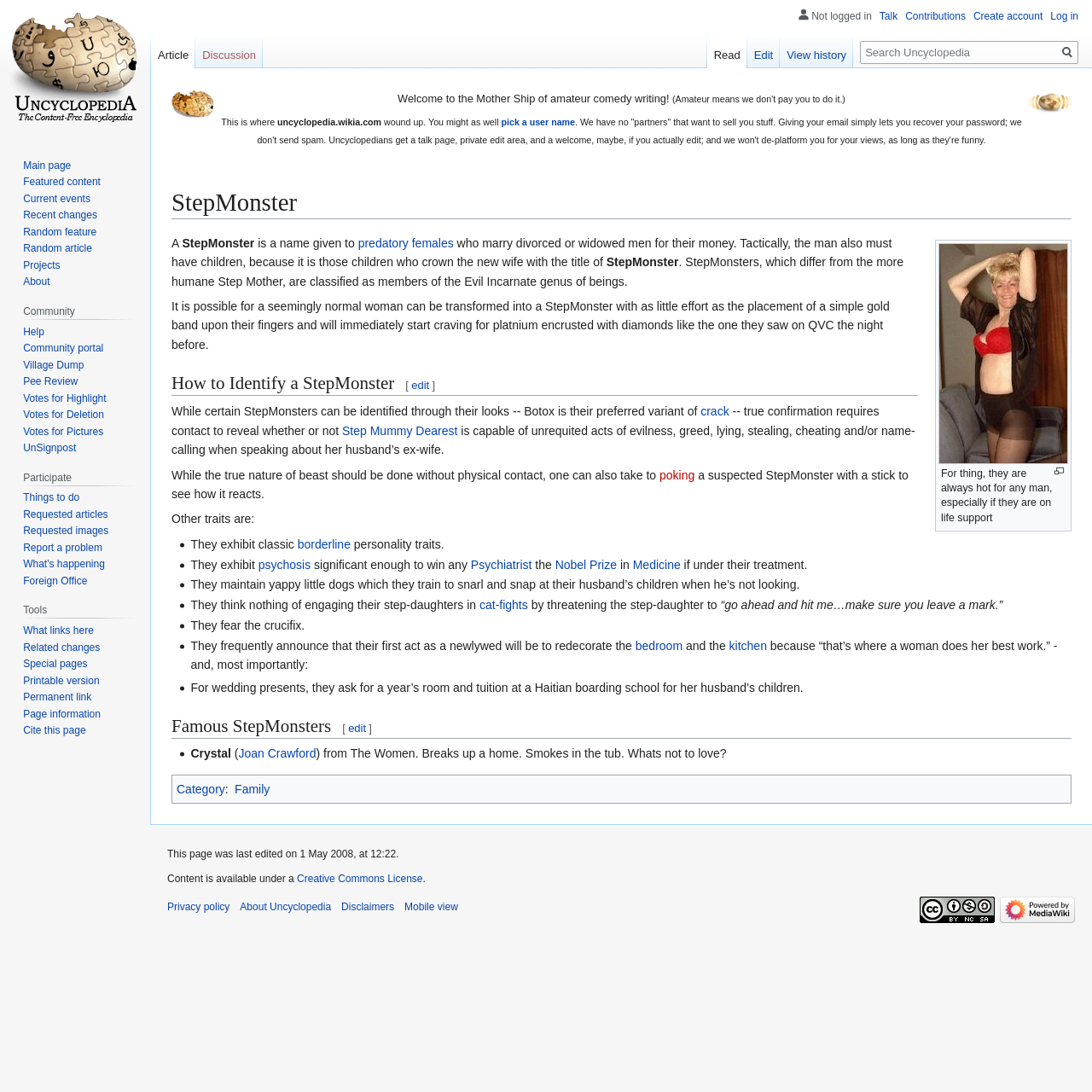Indicate the bounding box coordinates of the element that needs to be clicked to satisfy the following instruction: "click the 'pick a user name' link". The coordinates should be four float numbers between 0 and 1, i.e., [left, top, right, bottom].

[0.459, 0.107, 0.527, 0.117]